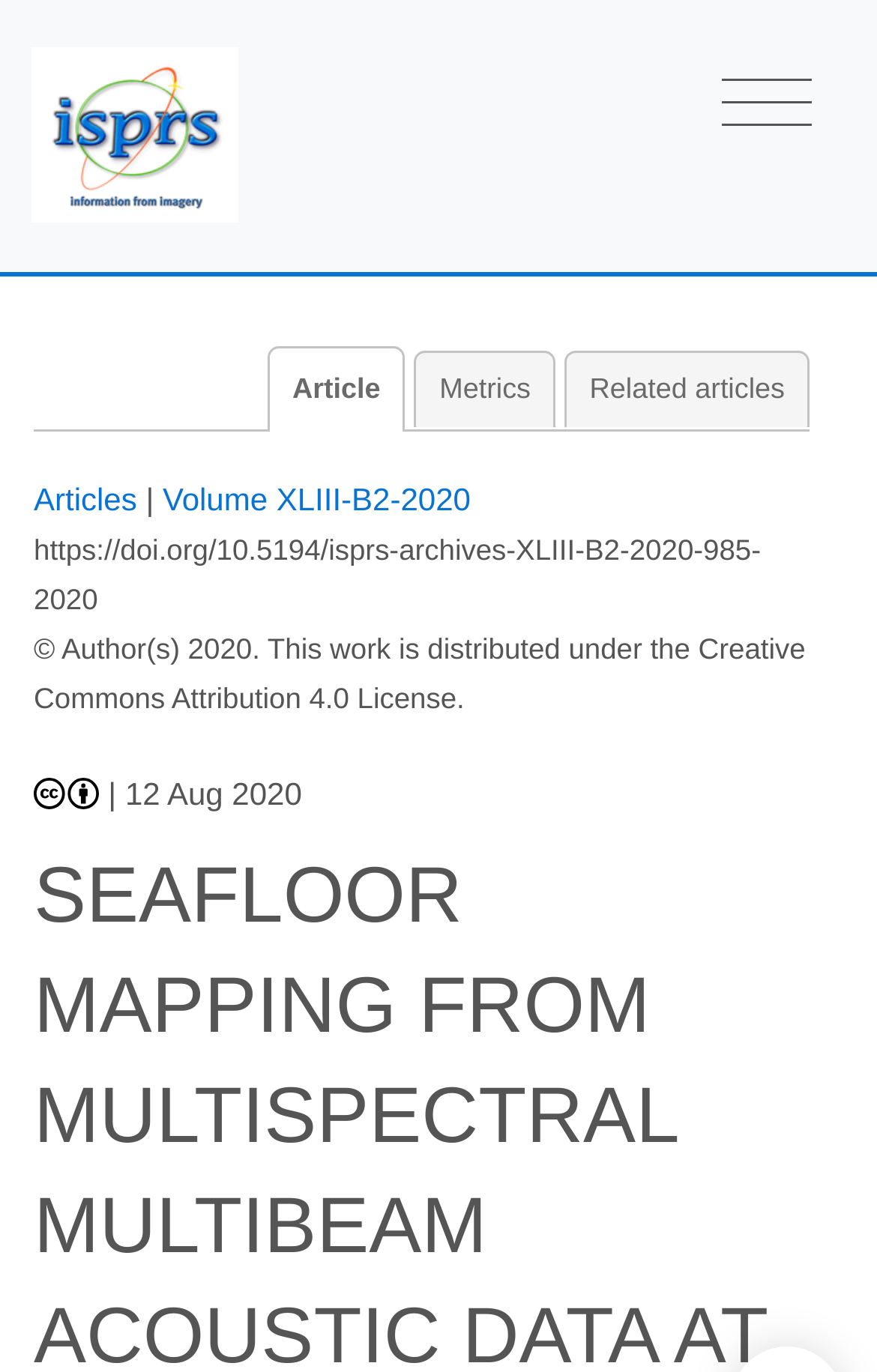Locate and provide the bounding box coordinates for the HTML element that matches this description: "aria-label="Toggle navigation"".

[0.785, 0.033, 0.964, 0.121]